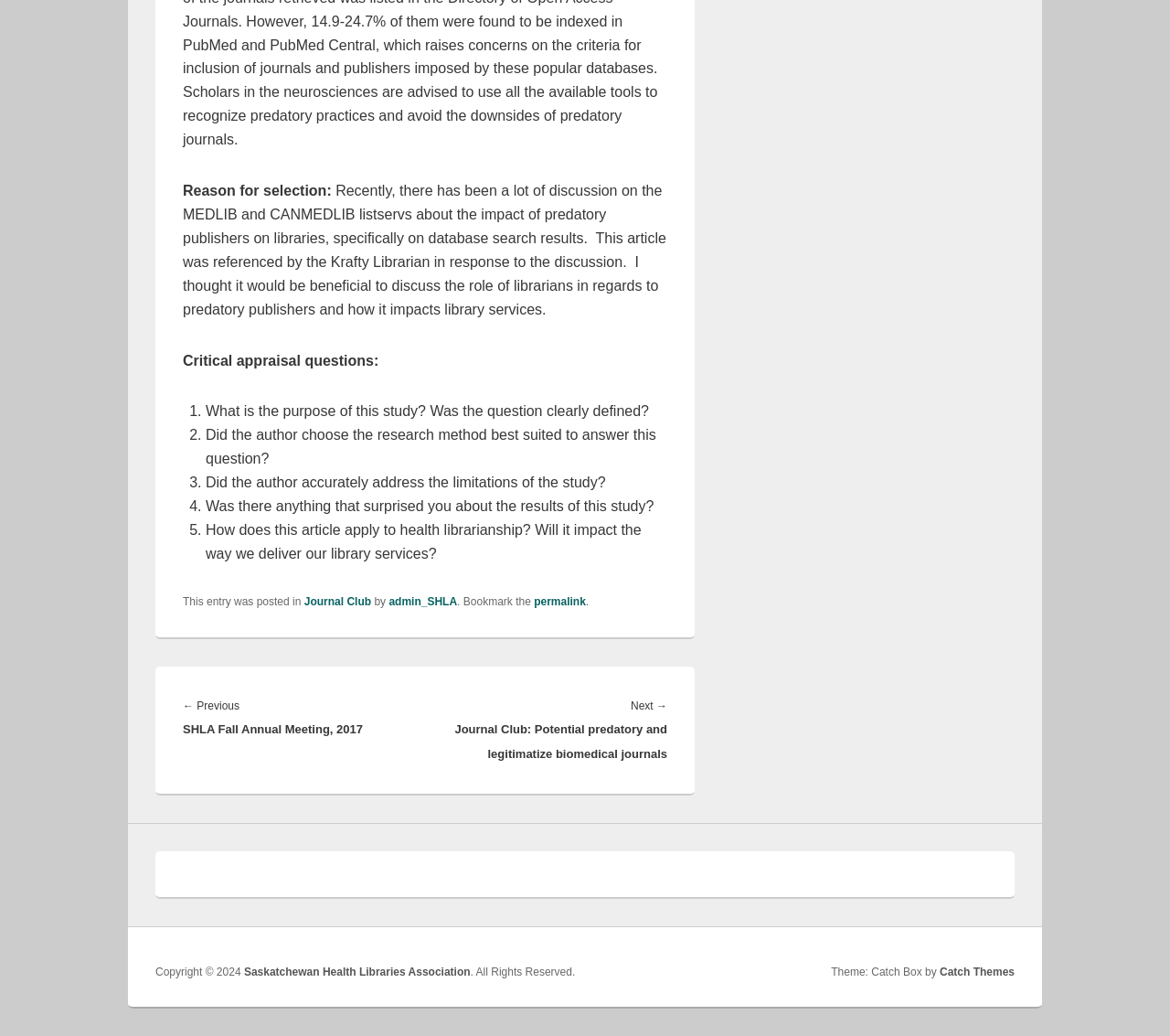Identify the bounding box for the described UI element. Provide the coordinates in (top-left x, top-left y, bottom-right x, bottom-right y) format with values ranging from 0 to 1: admin_SHLA

[0.332, 0.574, 0.391, 0.587]